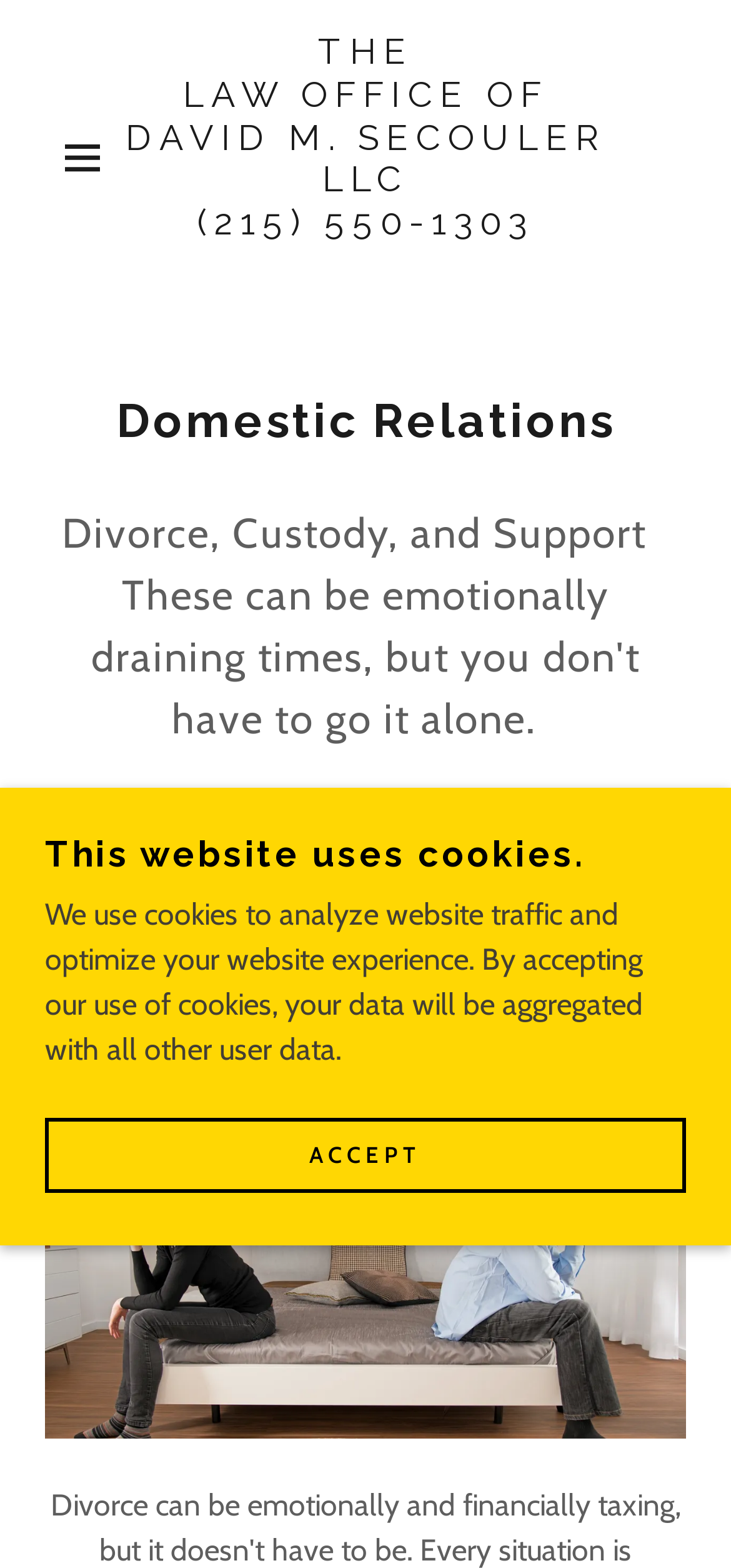Answer the question below with a single word or a brief phrase: 
What is the second topic listed on the webpage?

Divorce